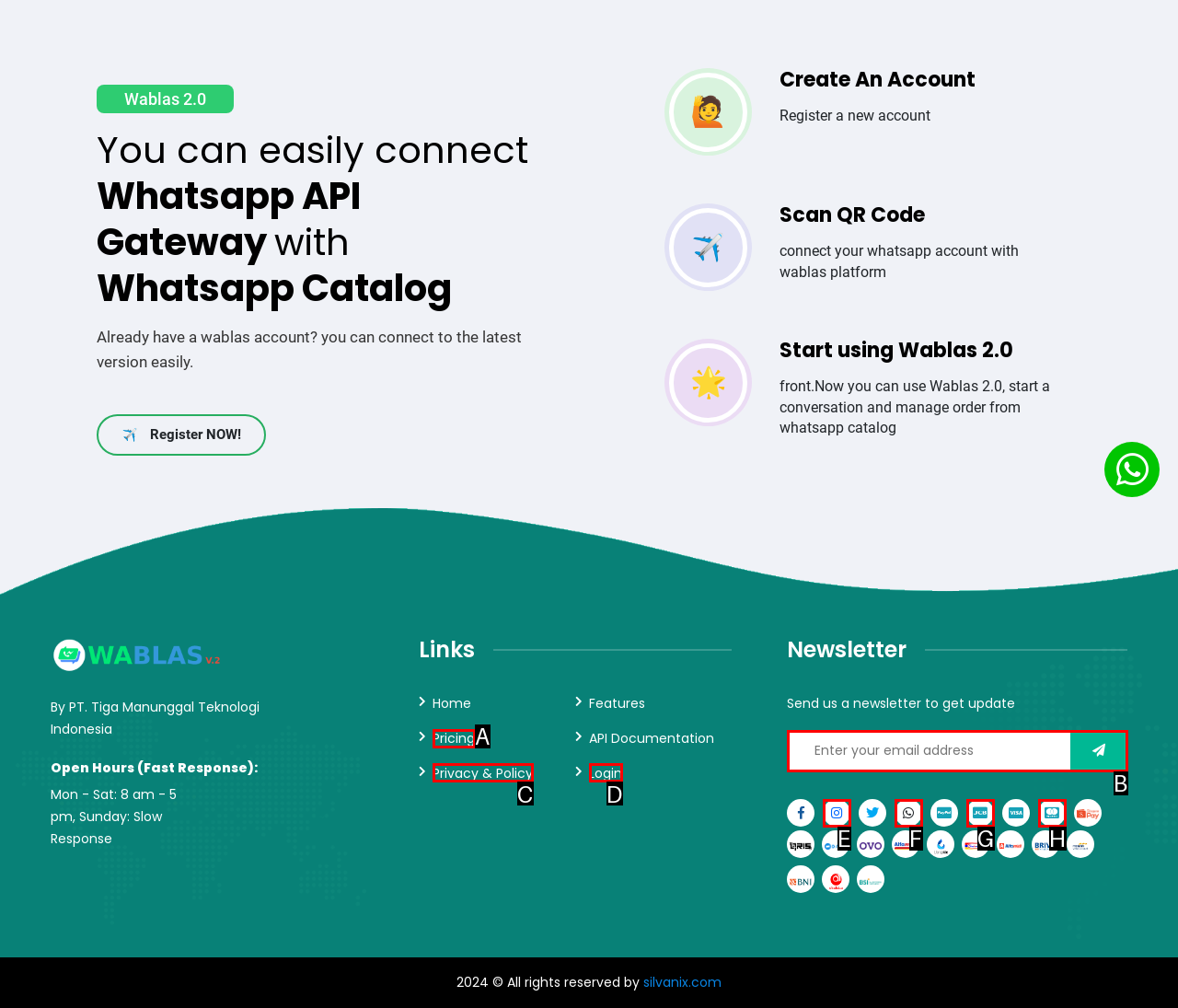Identify the letter that best matches this UI element description: Pricing
Answer with the letter from the given options.

A